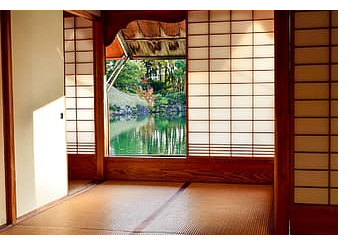What is visible through the open window?
Utilize the information in the image to give a detailed answer to the question.

According to the caption, through the open window, a tranquil garden scene is visible, showcasing lush greenery and a calm body of water that reflects the natural elements outside.